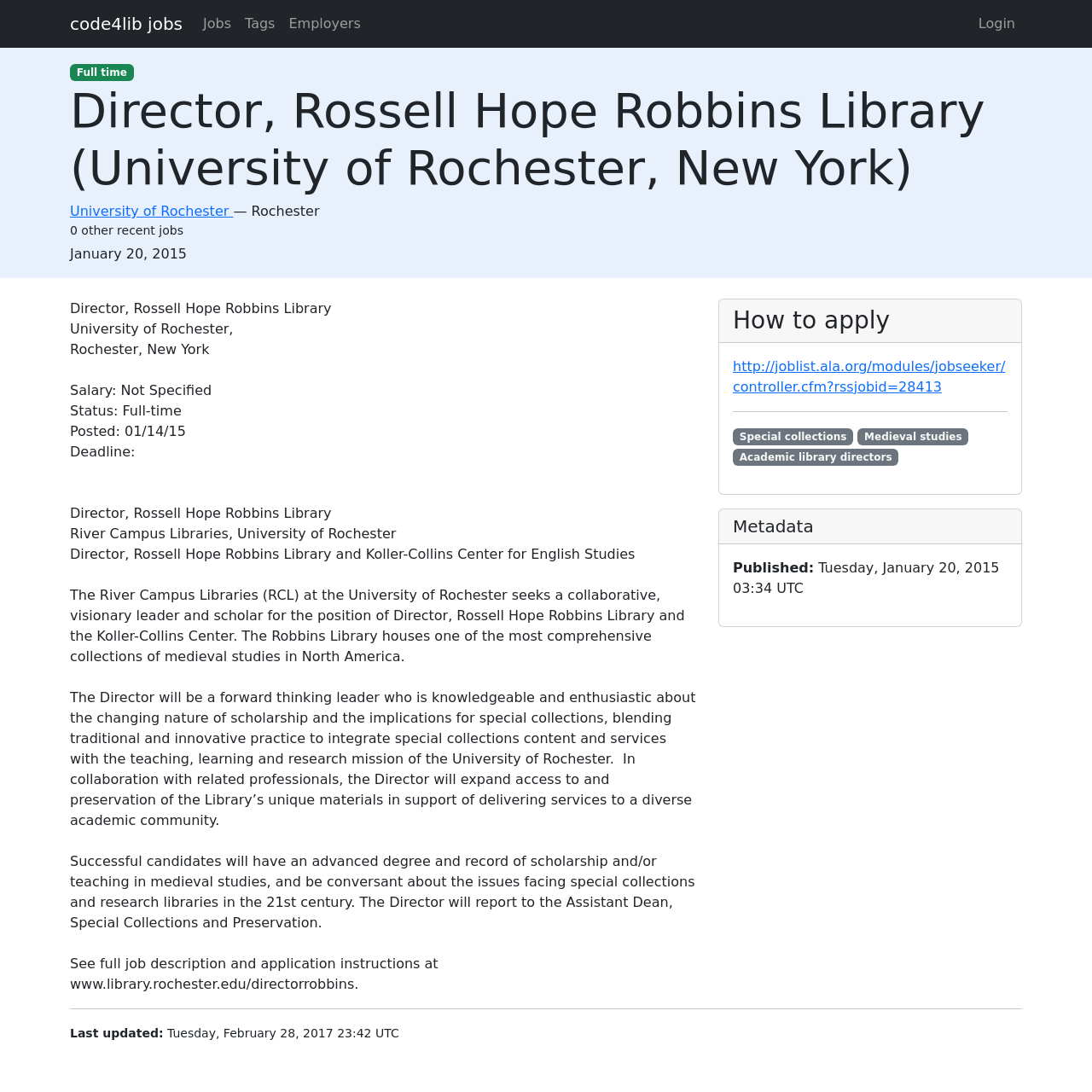Provide a single word or phrase answer to the question: 
What is the job title of the posting?

Director, Rossell Hope Robbins Library